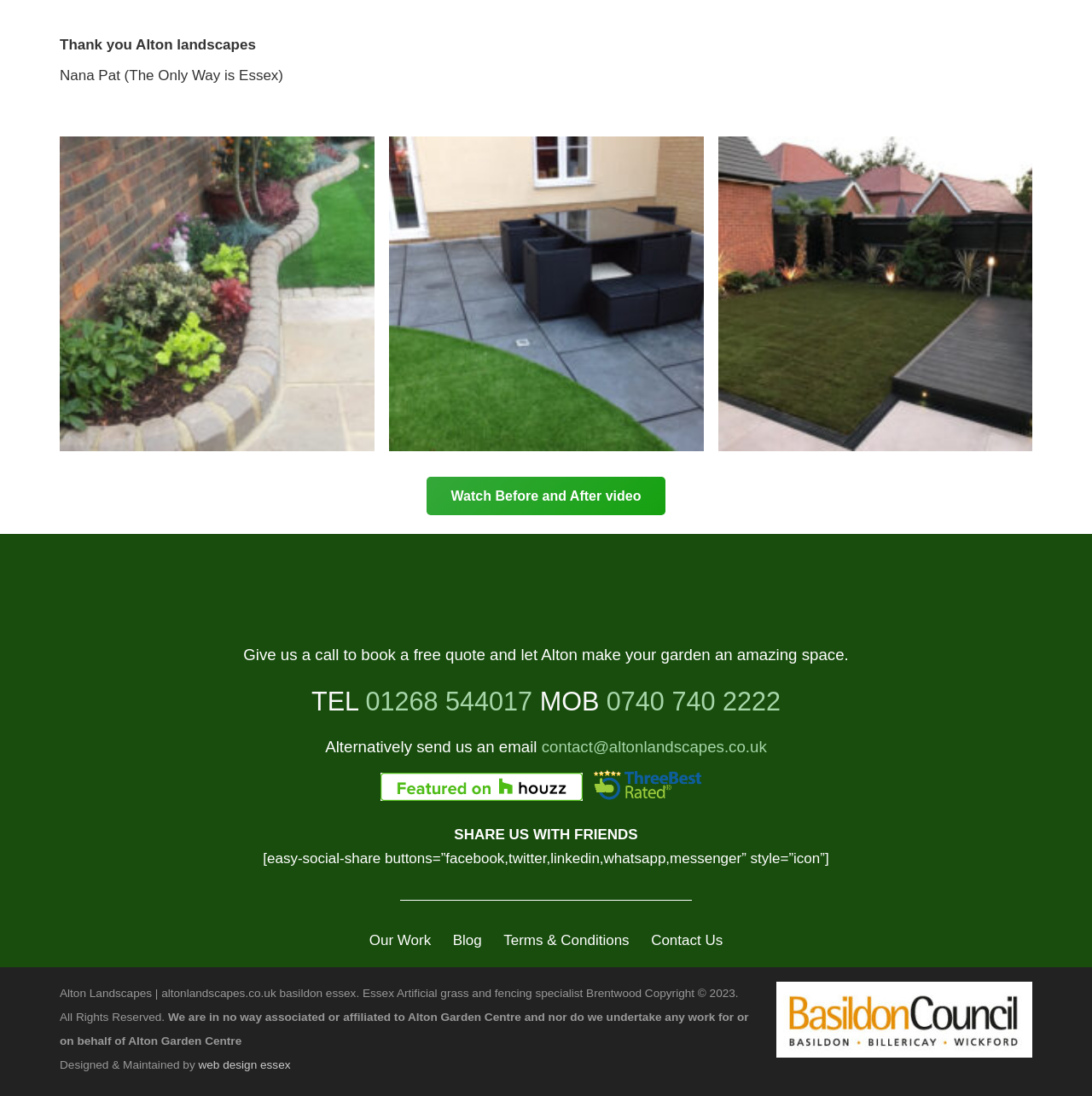Determine the bounding box for the described HTML element: "alt="threebestrated"". Ensure the coordinates are four float numbers between 0 and 1 in the format [left, top, right, bottom].

[0.533, 0.717, 0.652, 0.734]